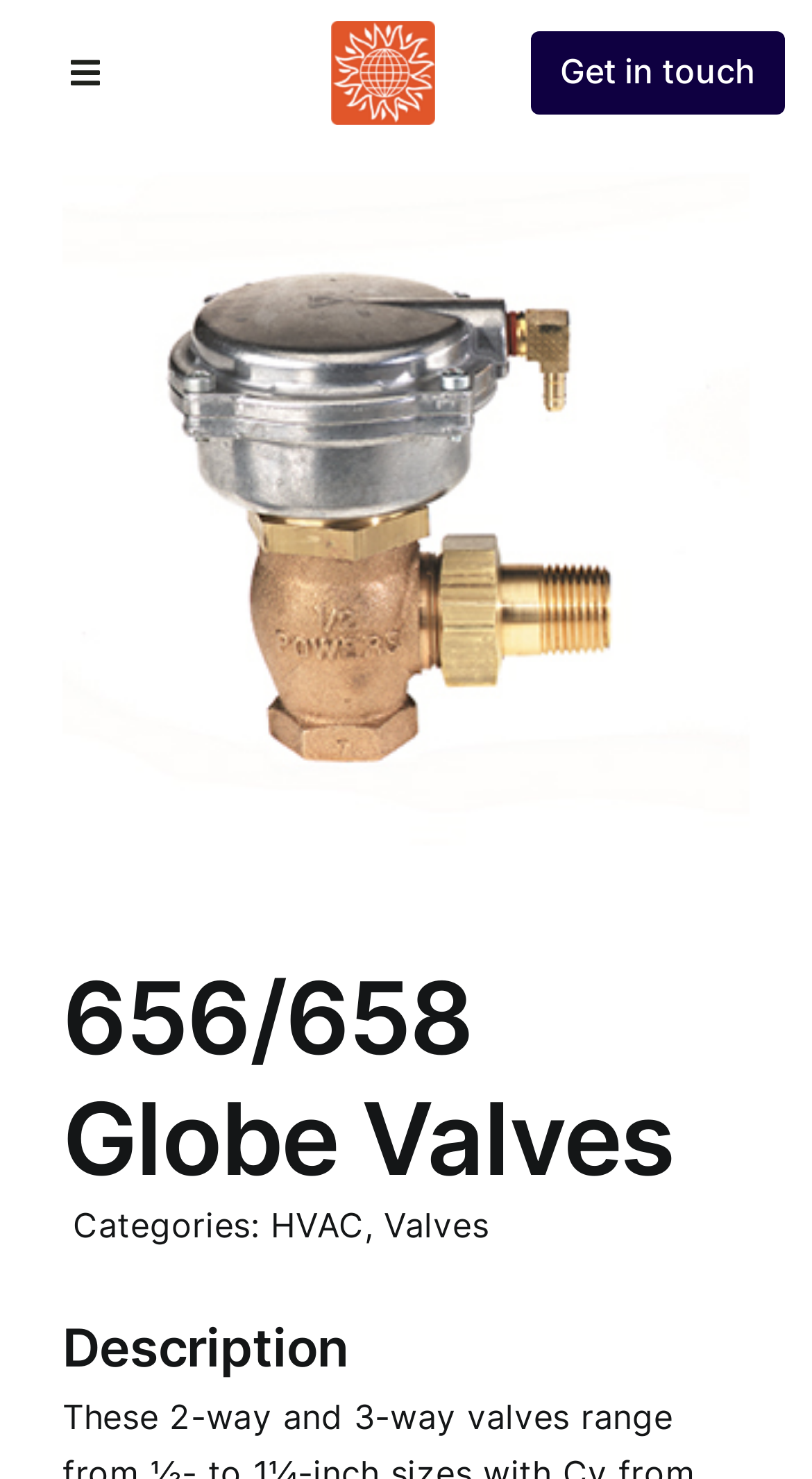What is the category of the 656/658 Globe Valves?
We need a detailed and exhaustive answer to the question. Please elaborate.

The categories of the 656/658 Globe Valves are listed below the heading 'Categories:', and they are 'HVAC' and 'Valves', which are both links.